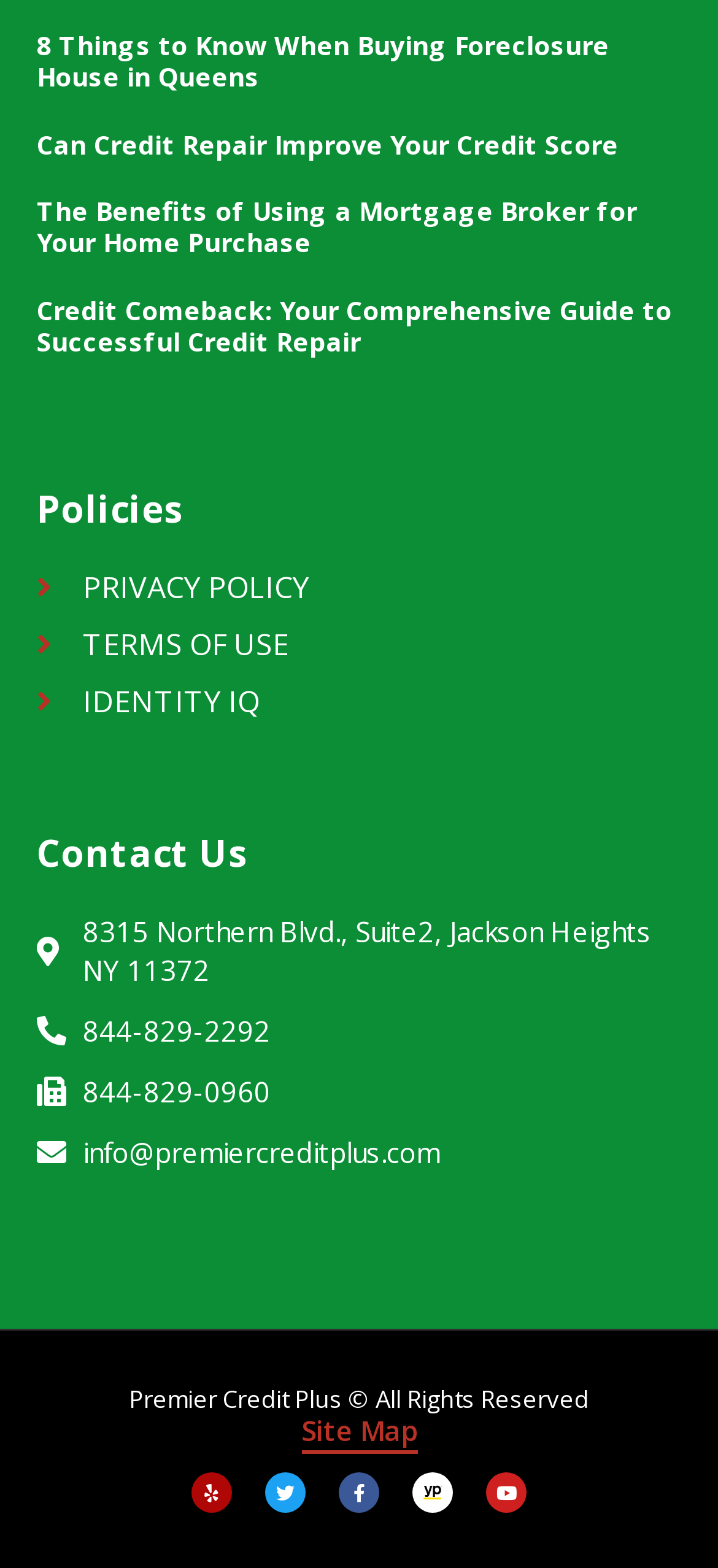Can you find the bounding box coordinates for the element to click on to achieve the instruction: "Click on the Ecology link"?

None